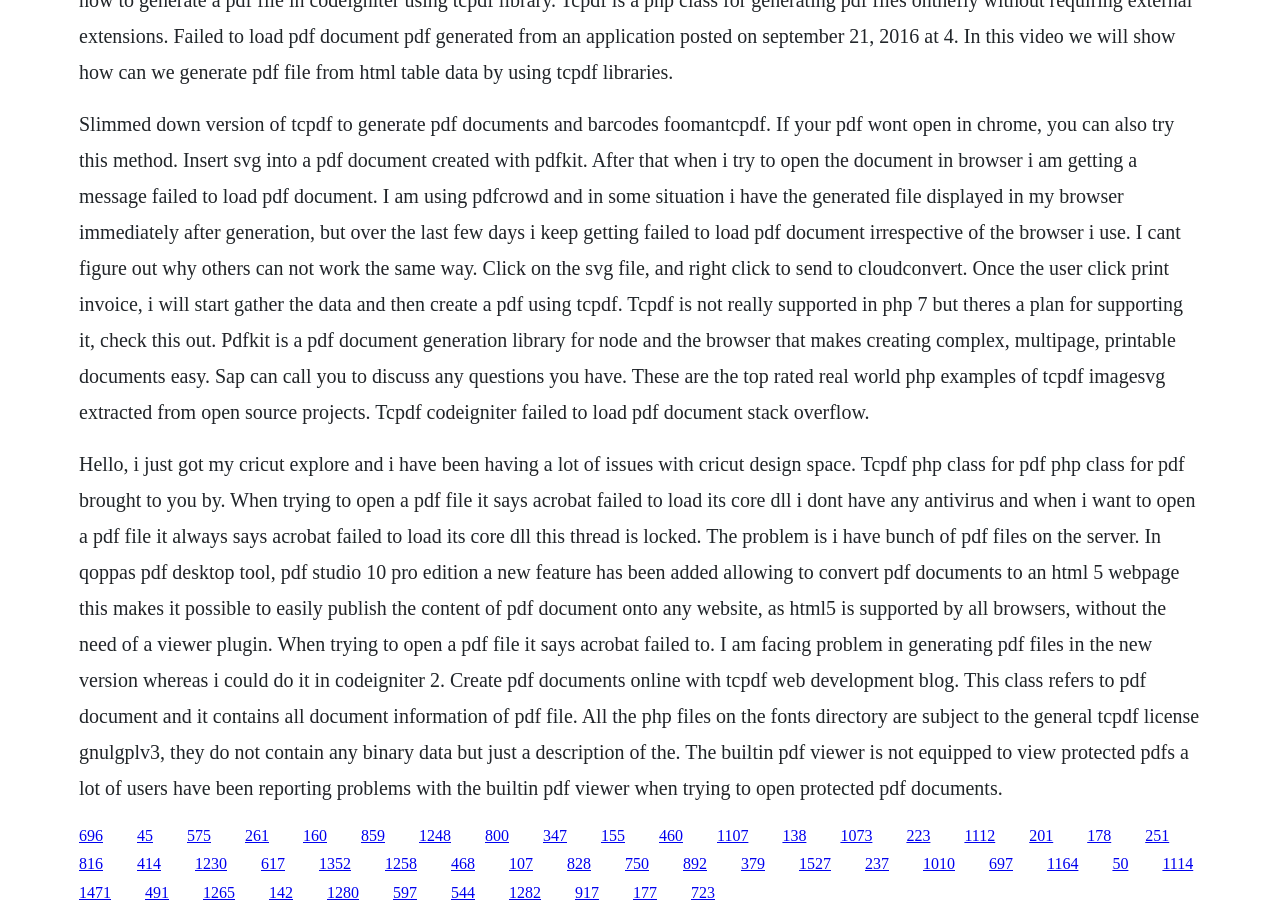What is the topic of the webpage?
Provide an in-depth answer to the question, covering all aspects.

Based on the content of the static text elements, it appears that the webpage is discussing PDF documents, including how to generate them, issues with opening them, and libraries such as TCPDF and PDFKit.